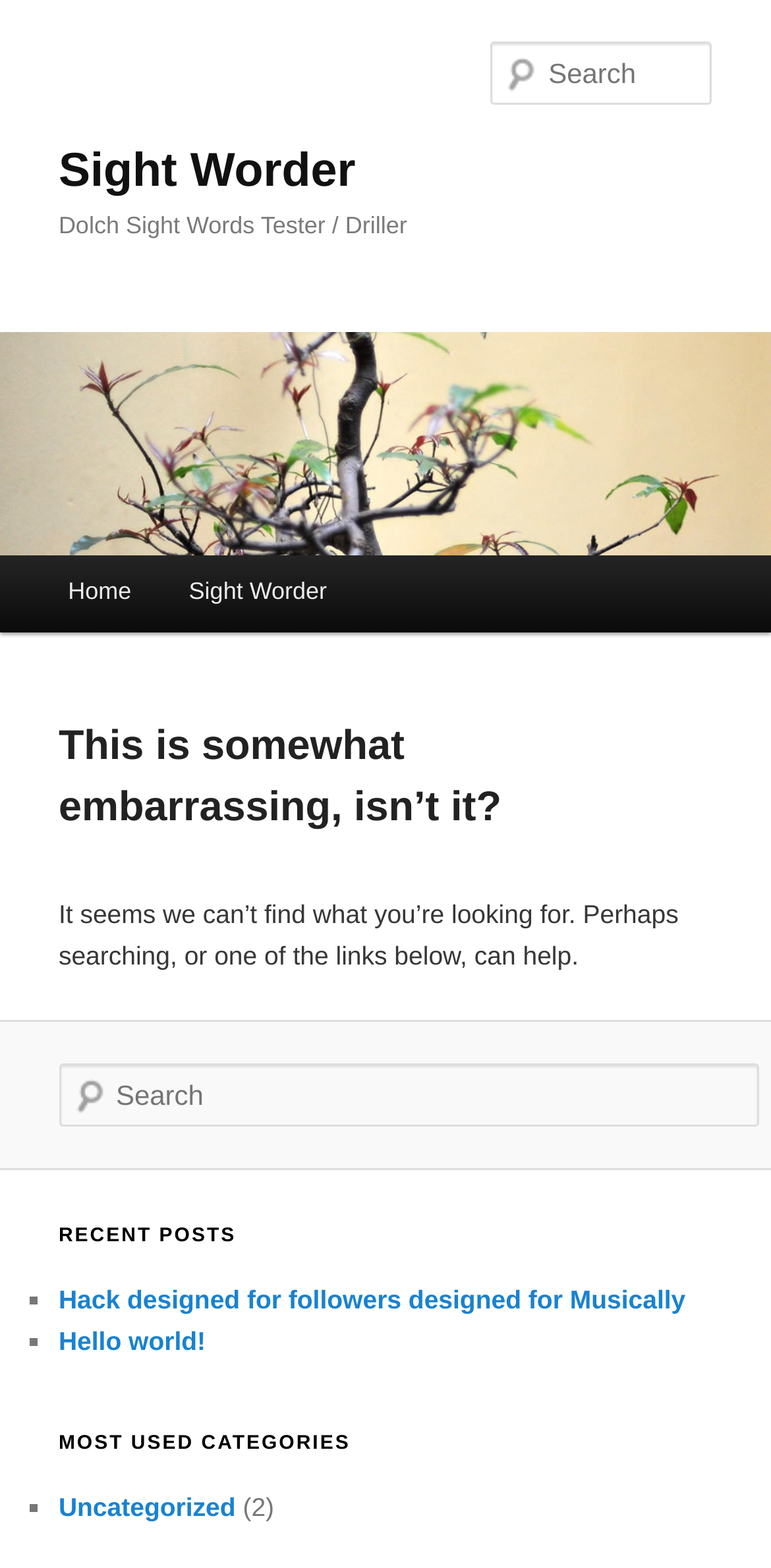Show the bounding box coordinates for the element that needs to be clicked to execute the following instruction: "Click on recent post 'Hack designed for followers designed for Musically'". Provide the coordinates in the form of four float numbers between 0 and 1, i.e., [left, top, right, bottom].

[0.076, 0.82, 0.889, 0.838]